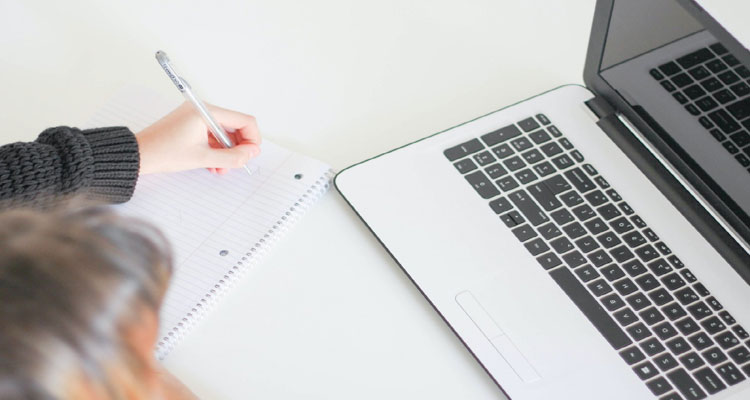What type of device is open on the right side of the frame?
Please respond to the question with a detailed and well-explained answer.

The image shows a sleek, modern laptop open on the right side of the frame, with its keyboard visible against a clean, white workspace, indicating that it is a digital tool being used in conjunction with the traditional notepad.